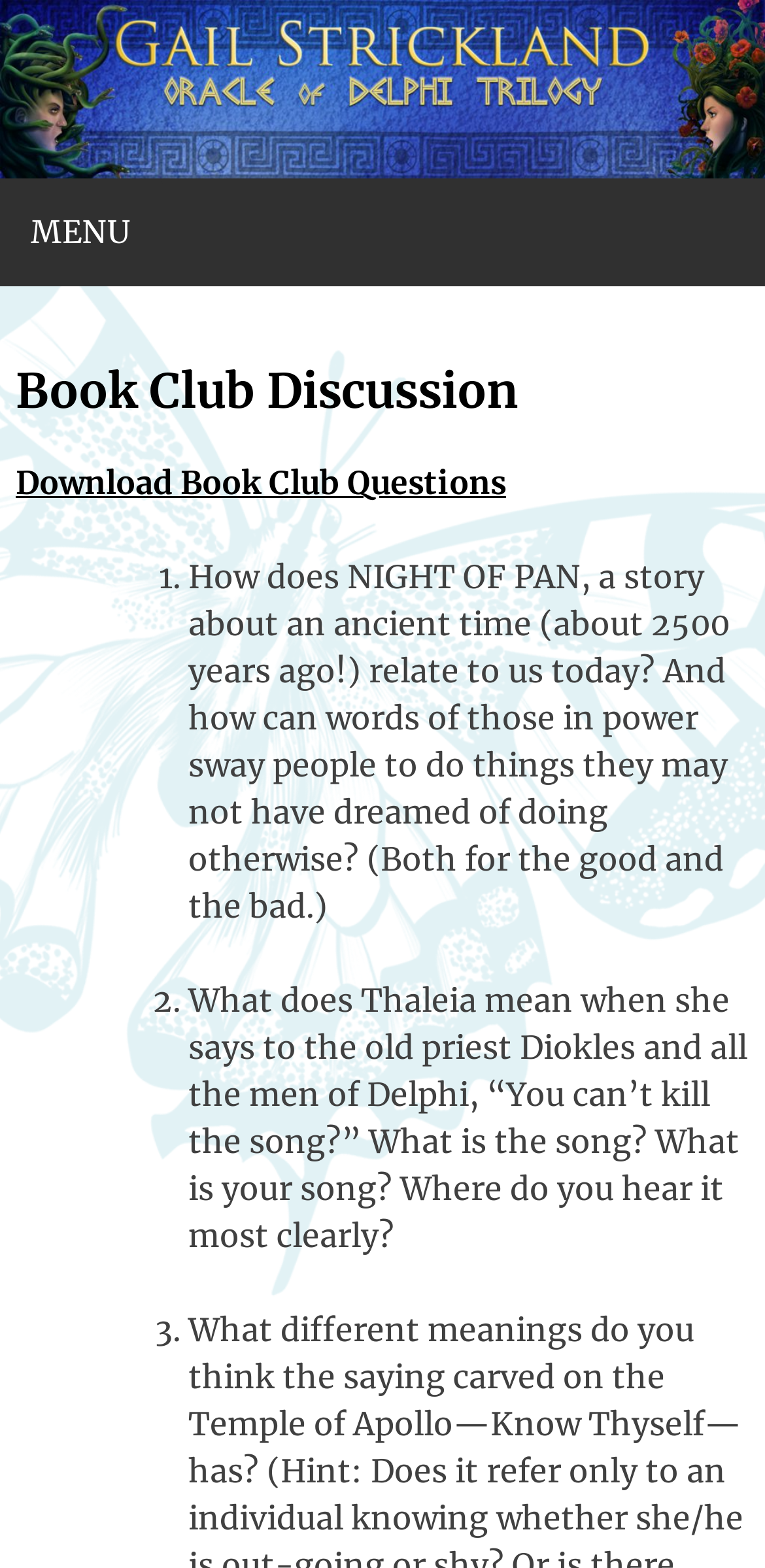What is the purpose of the 'Skip to content' link?
Give a single word or phrase as your answer by examining the image.

To skip to content